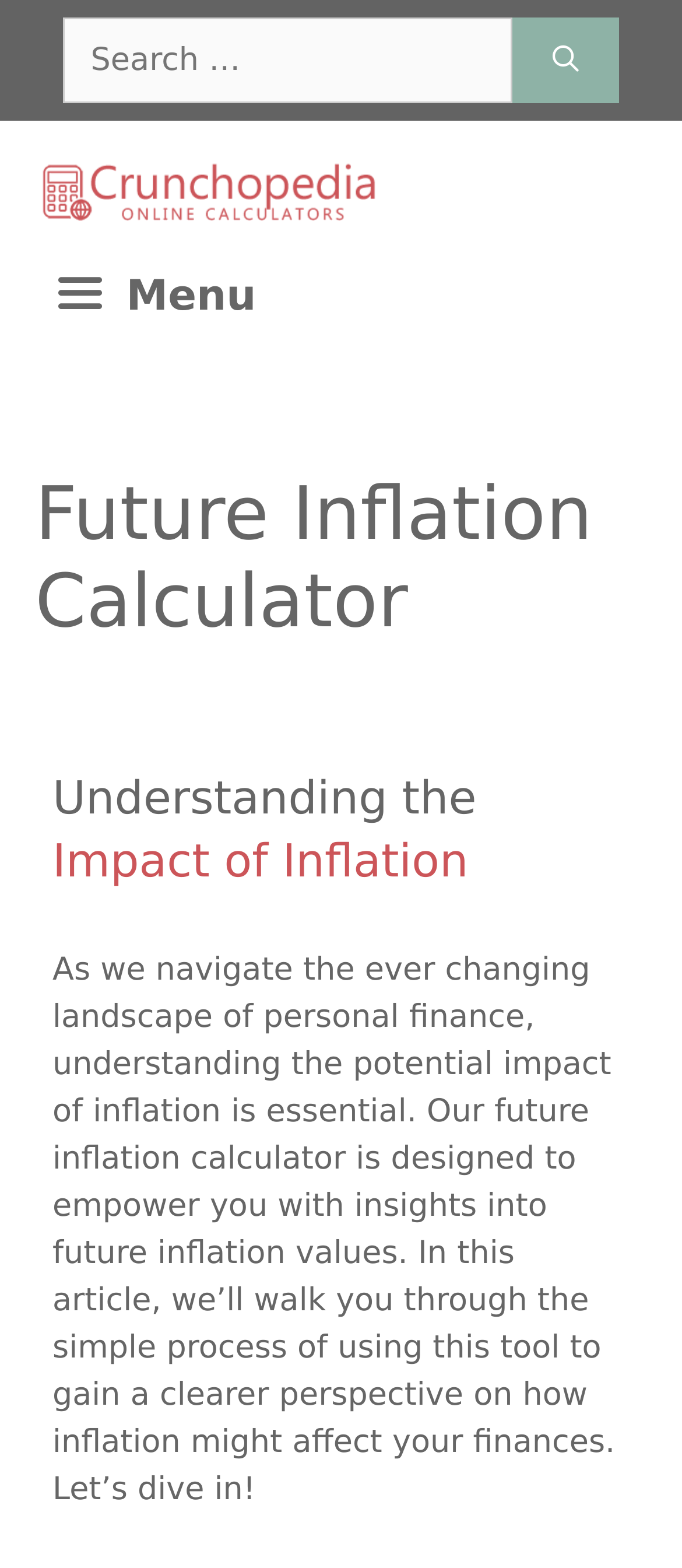What is the function of the search box?
Please use the image to provide an in-depth answer to the question.

The search box is located at the top of the webpage, accompanied by a 'Search' button, indicating that it is used to search for specific content within the webpage or the Crunchopedia website.